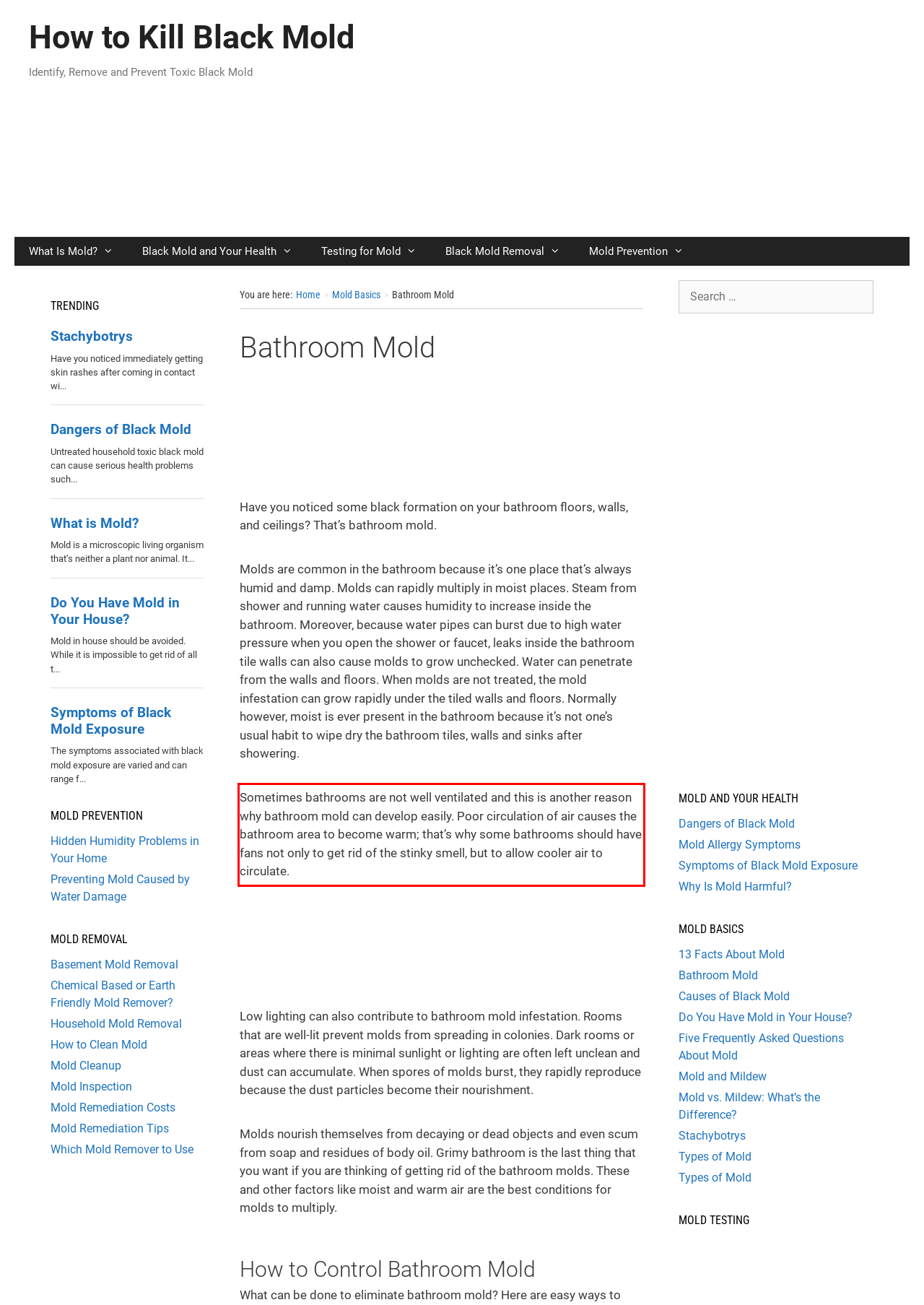Please perform OCR on the UI element surrounded by the red bounding box in the given webpage screenshot and extract its text content.

Sometimes bathrooms are not well ventilated and this is another reason why bathroom mold can develop easily. Poor circulation of air causes the bathroom area to become warm; that’s why some bathrooms should have fans not only to get rid of the stinky smell, but to allow cooler air to circulate.